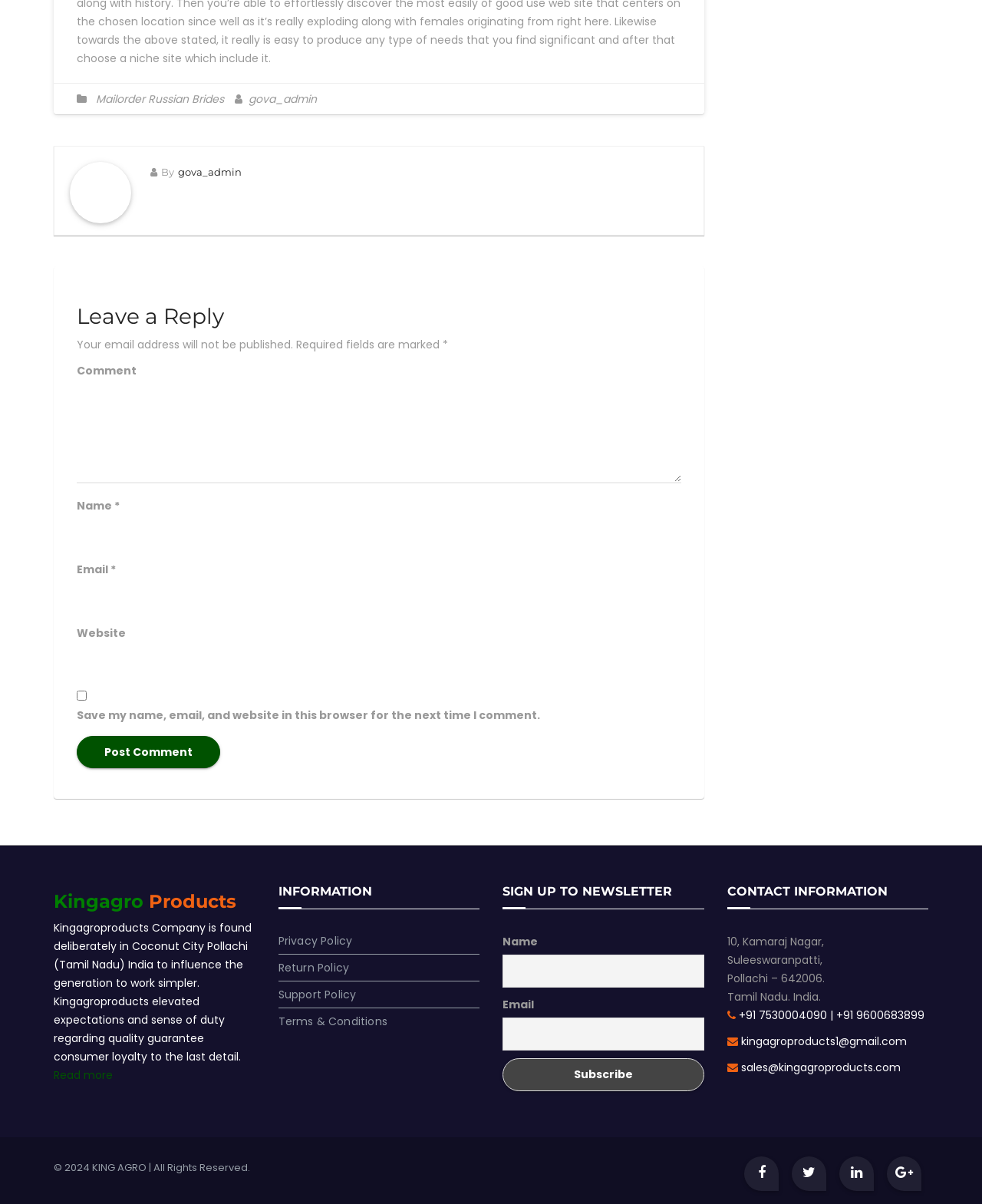What is the policy mentioned below the comment section?
Please provide a comprehensive answer based on the information in the image.

Below the comment section, there are links to various policies, including 'Privacy Policy', 'Return Policy', 'Support Policy', and 'Terms & Conditions'.